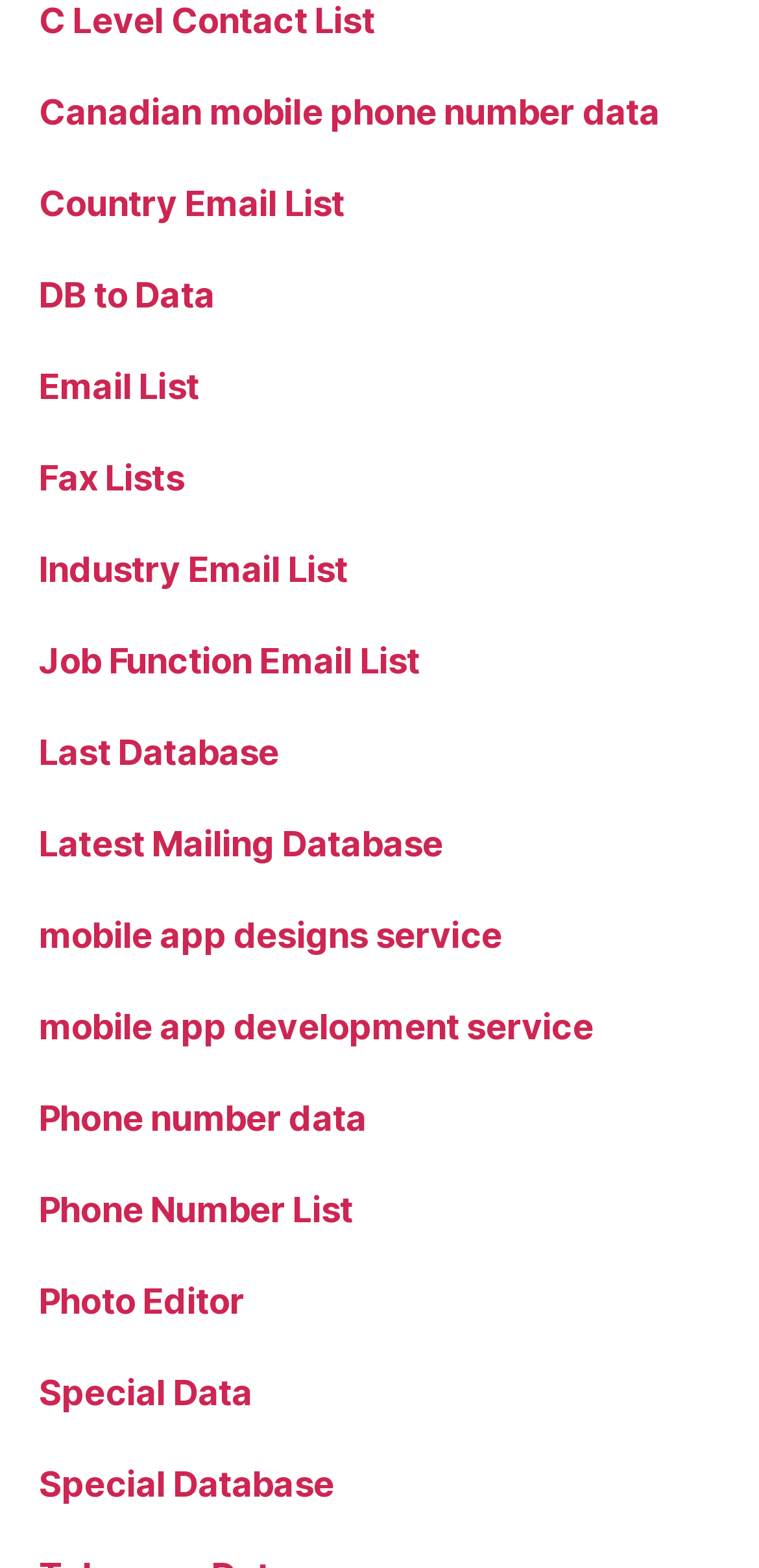Please reply to the following question using a single word or phrase: 
Are there any links related to mobile app development?

Yes